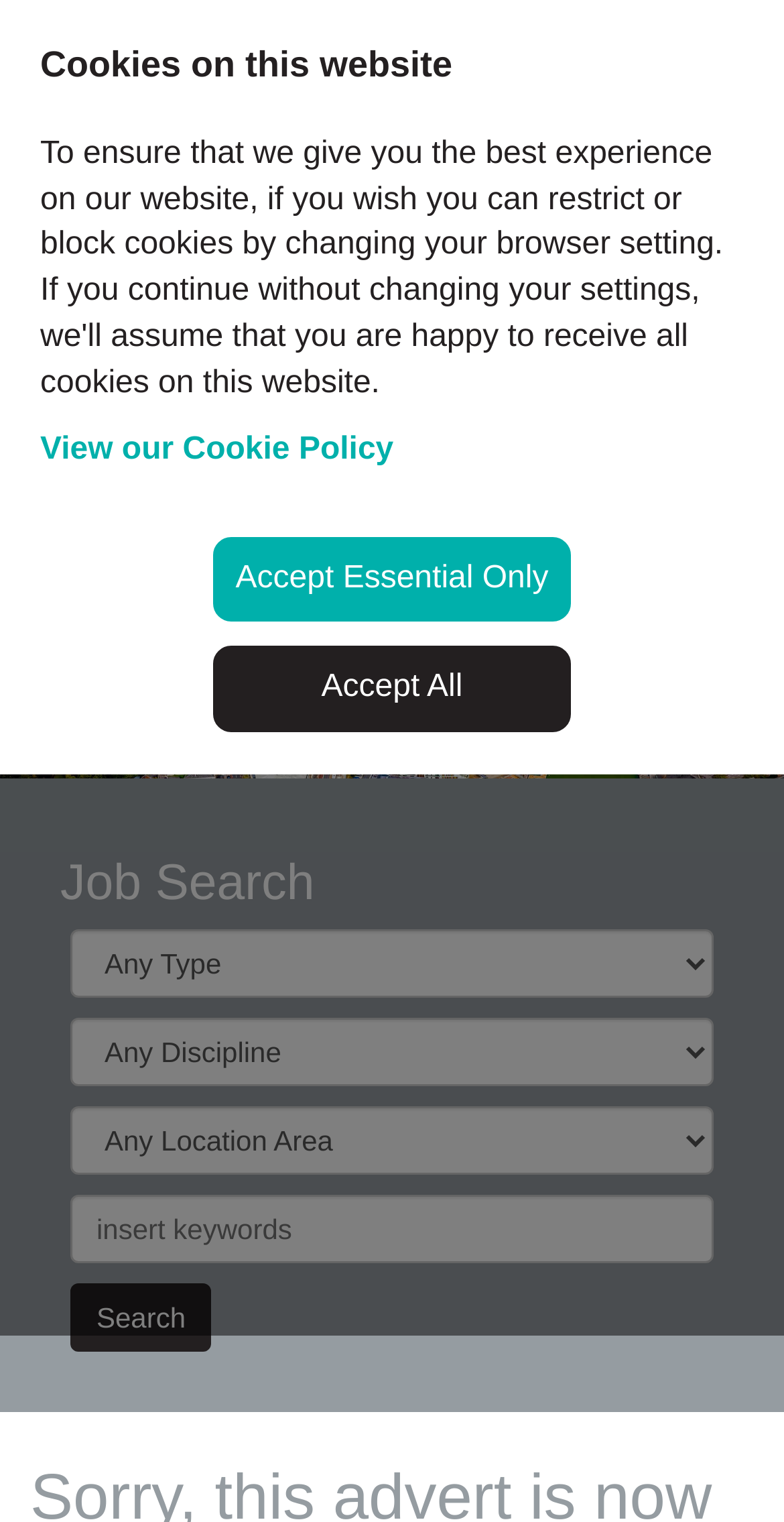How many comboboxes are there in the job search section?
Please provide a detailed and comprehensive answer to the question.

In the job search section, there are three comboboxes, each with a bounding box of [0.09, 0.61, 0.91, 0.655], [0.09, 0.668, 0.91, 0.713], and [0.09, 0.726, 0.91, 0.771] respectively.